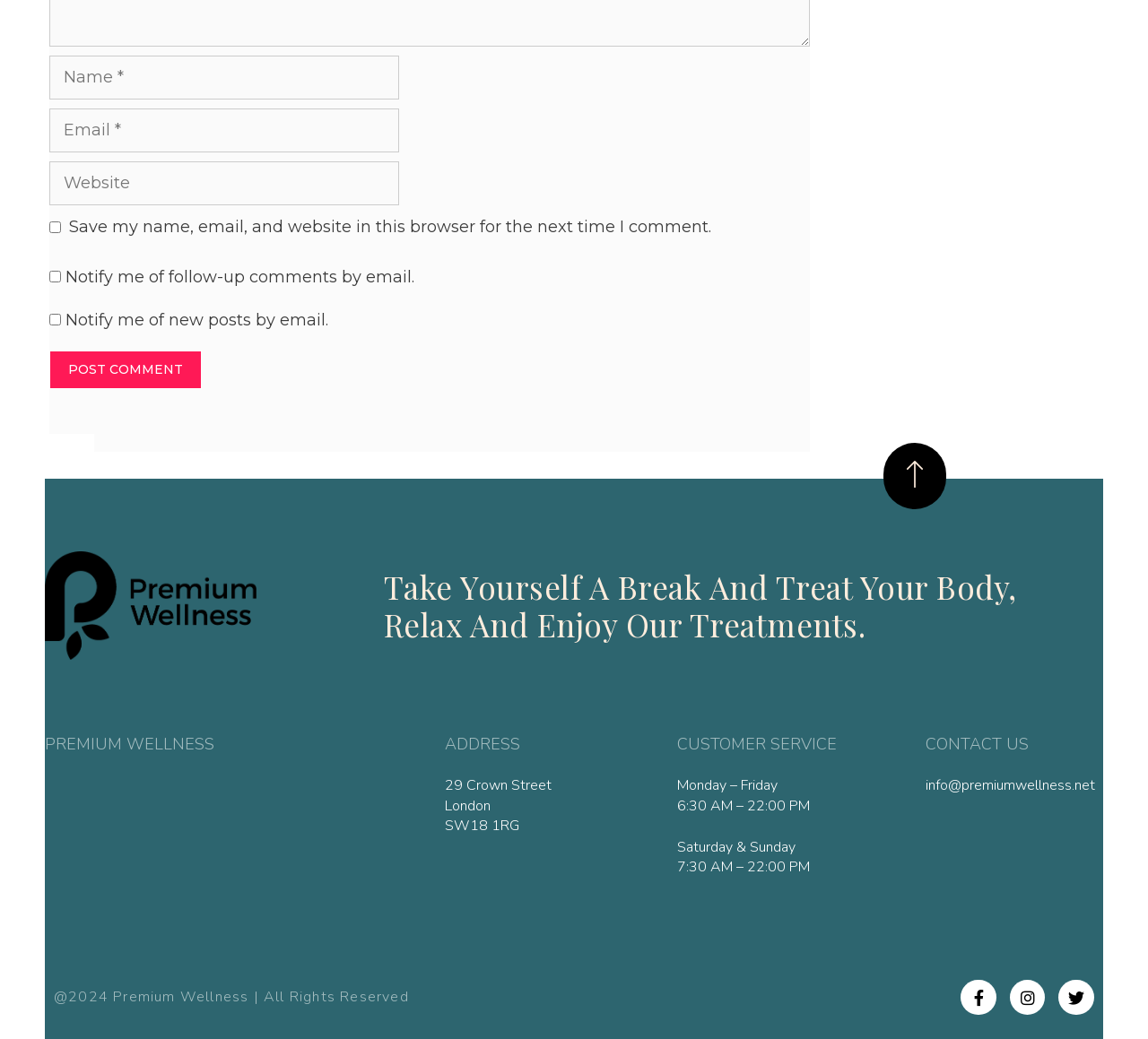What are the business hours on Saturday and Sunday?
Please respond to the question with a detailed and informative answer.

I found the business hours by looking at the section labeled 'CUSTOMER SERVICE', which lists the hours for Saturday and Sunday as '7:30 AM – 22:00 PM'.